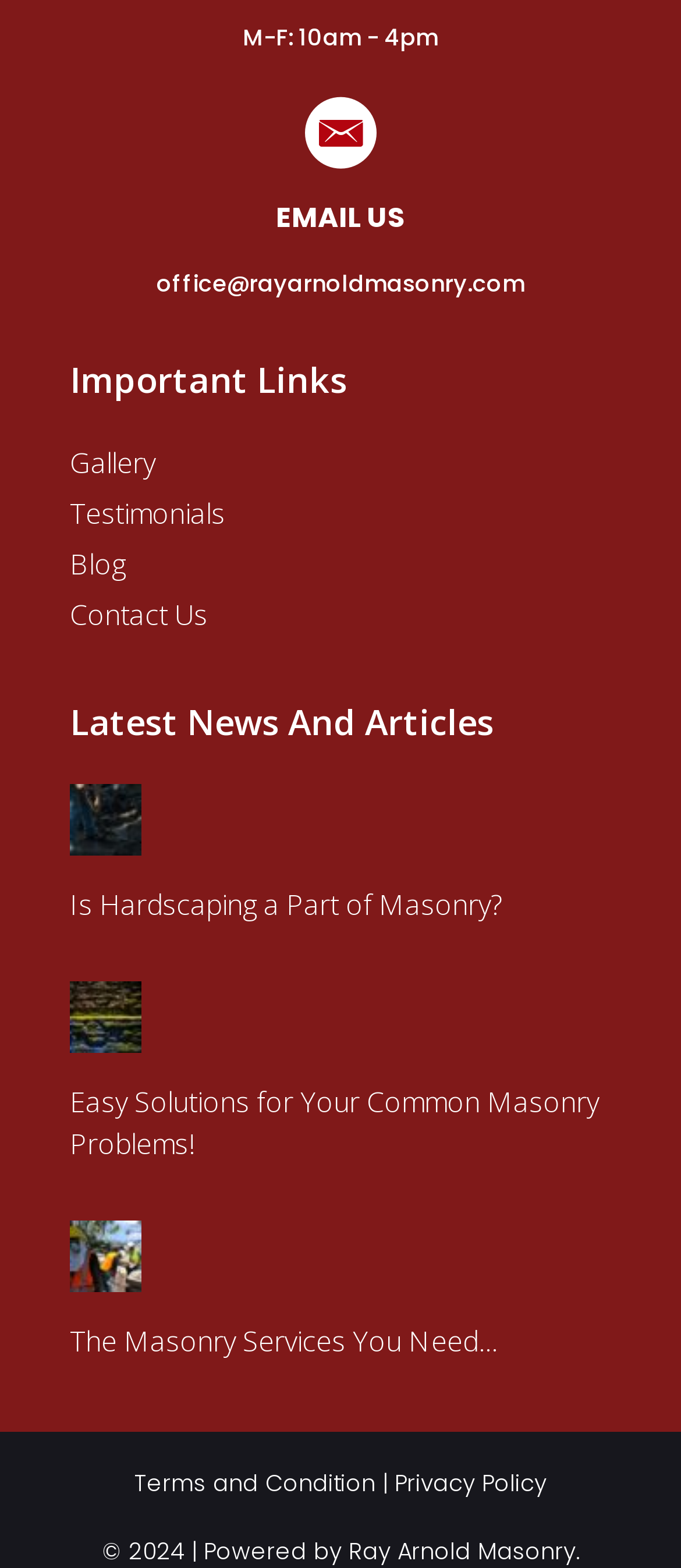Predict the bounding box of the UI element based on this description: "Privacy Policy".

[0.579, 0.935, 0.803, 0.956]